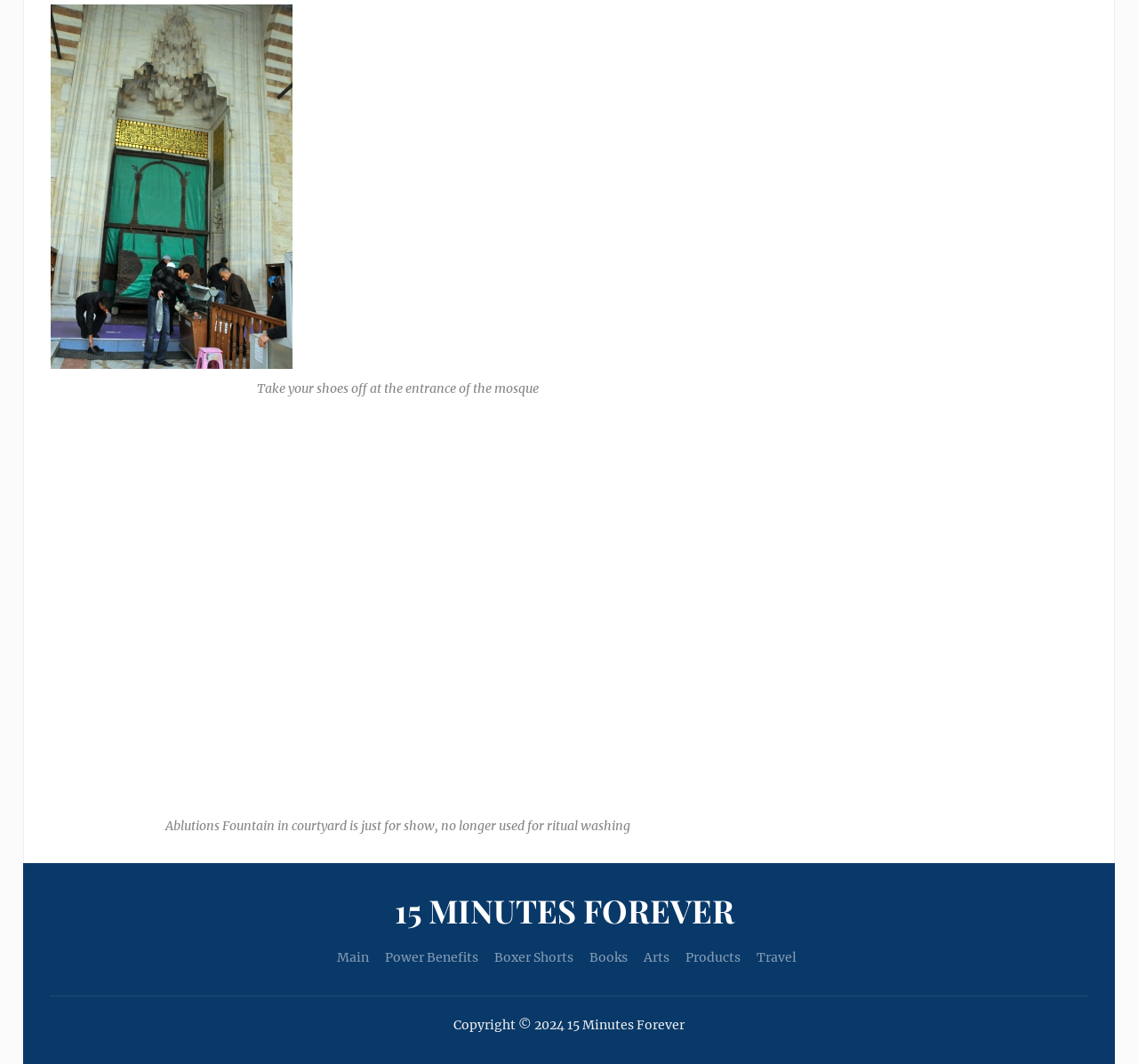Kindly provide the bounding box coordinates of the section you need to click on to fulfill the given instruction: "go to 'Main'".

[0.296, 0.892, 0.324, 0.907]